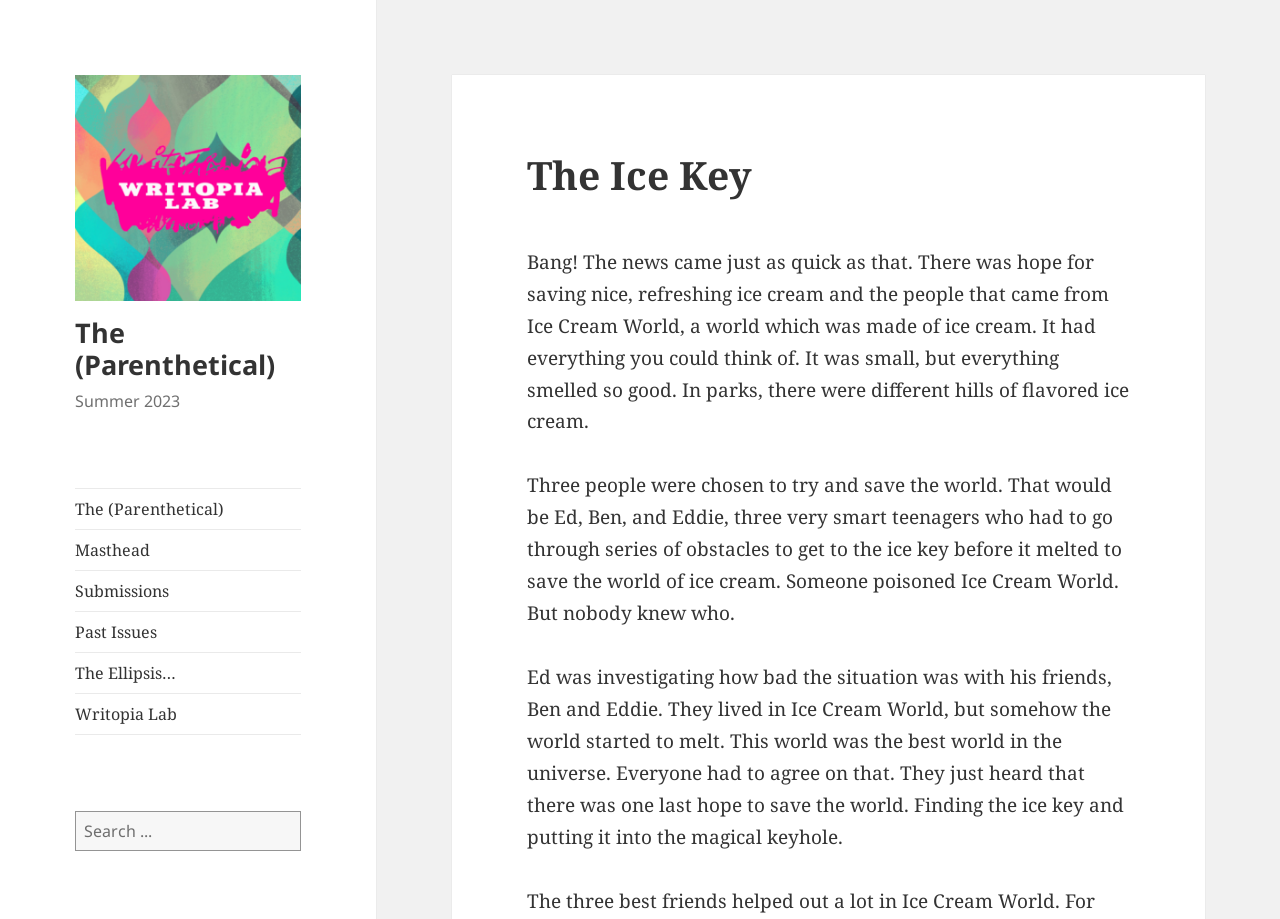Illustrate the webpage's structure and main components comprehensively.

The webpage is about "The Ice Key – The (Parenthetical)" and appears to be a literary or publishing website. At the top left, there is a link and an image, both labeled "The (Parenthetical)". Below them, there is a static text "Summer 2023". 

To the right of these elements, there are several links, including "Masthead", "Submissions", "Past Issues", "The Ellipsis…", and "Writopia Lab". Below these links, there is a search bar with a search button and a label "Search". 

On the right side of the page, there is a header section with a heading "The Ice Key". Below the header, there are three blocks of static text that describe a story about three teenagers, Ed, Ben, and Eddie, who try to save the world of ice cream from melting. The story is divided into three paragraphs, each describing the situation in Ice Cream World and the efforts of the three teenagers to find the ice key and save the world.